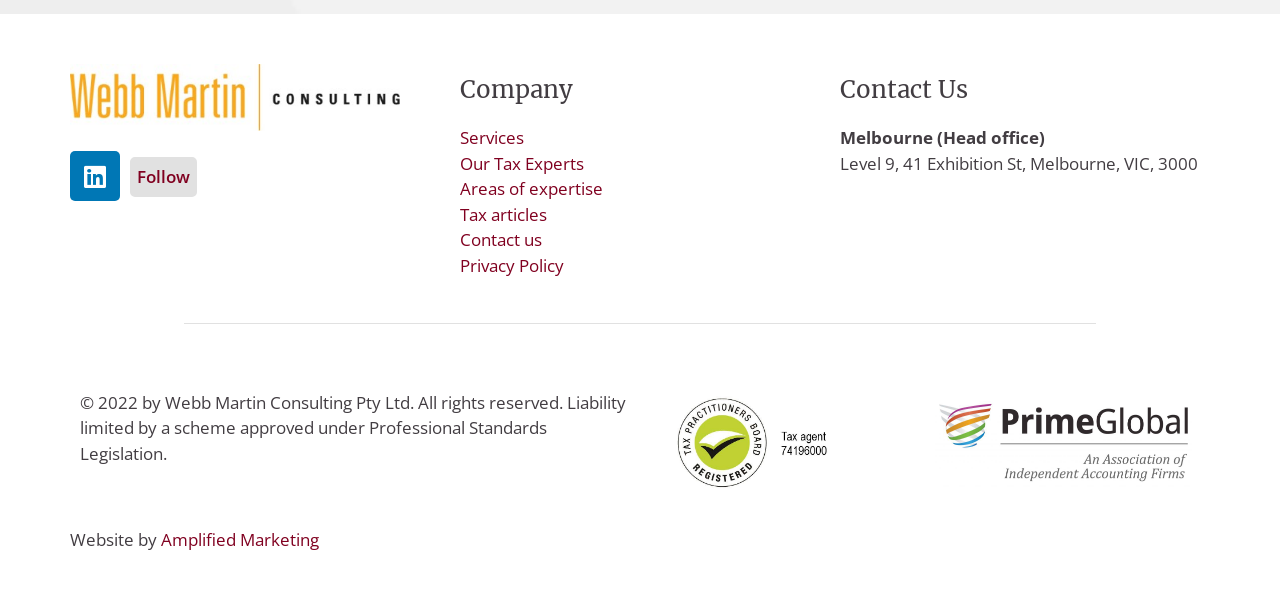Please provide a comprehensive response to the question below by analyzing the image: 
What is the year of copyright?

The year of copyright can be found at the bottom of the webpage, where it says '© 2022 by Webb Martin Consulting Pty Ltd. All rights reserved.'